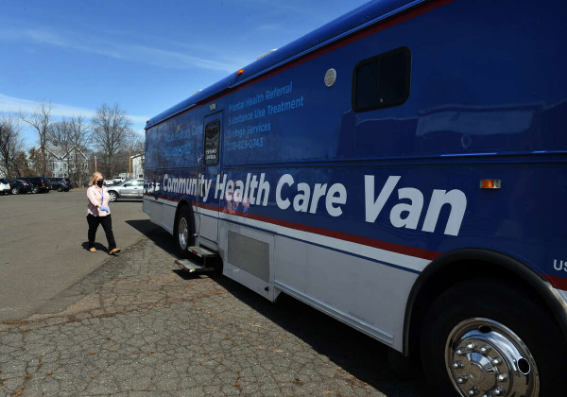Analyze the image and describe all the key elements you observe.

The image depicts a Community Health Care Van parked in an outdoor area, emphasizing its role in providing essential health services. A person is seen approaching the van, which is prominently marked with the words "Community Health Care Van" in large, bold letters. The van’s vibrant blue exterior contrasts with the surrounding environment, which features sparse trees and an open lot. This scene underscores the van's mission to offer critical health referrals, substance use treatment, and syringe services to the community, highlighting the ongoing efforts to address public health challenges, including the opioid crisis.